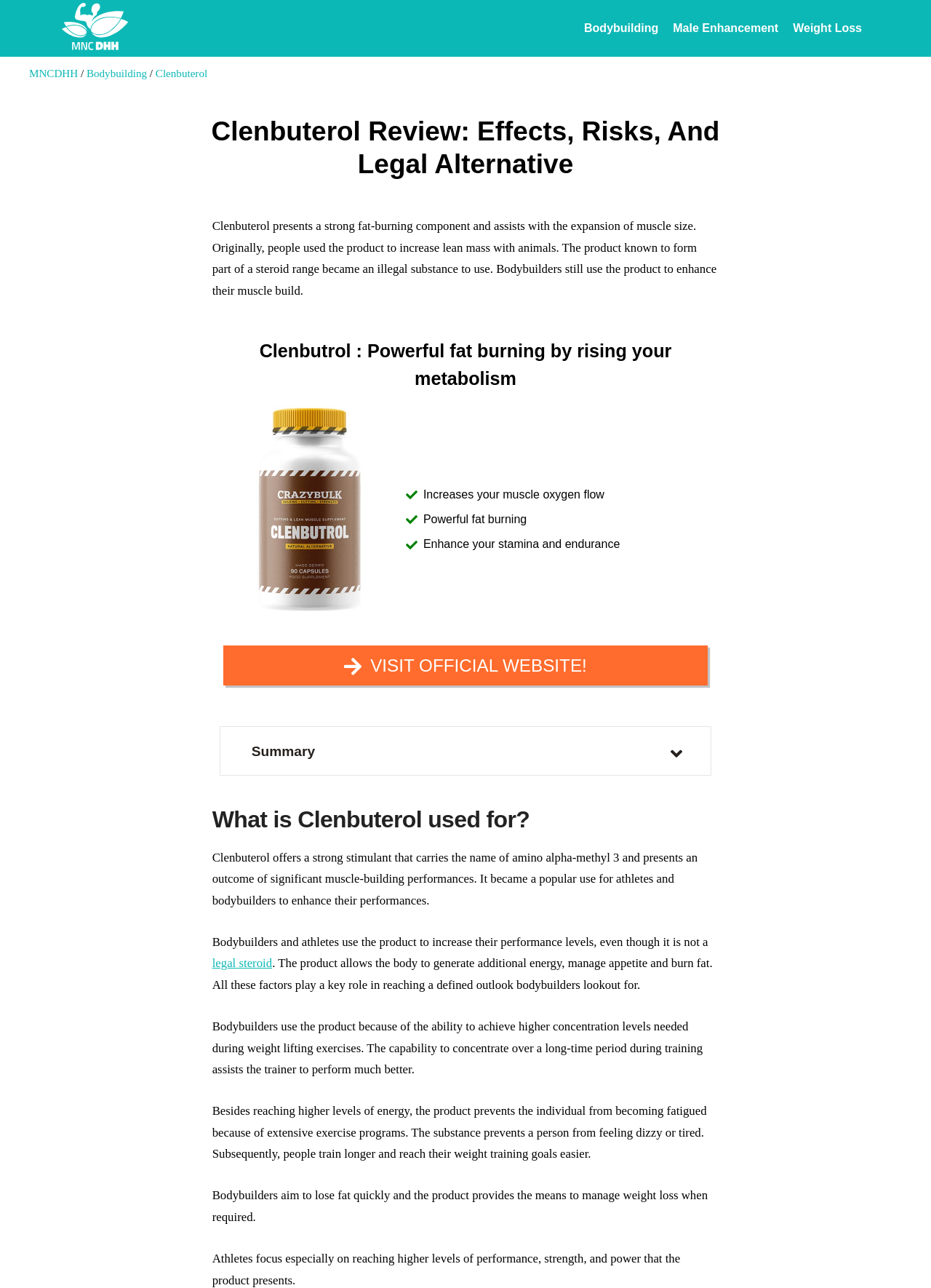Please determine the bounding box coordinates for the UI element described here. Use the format (top-left x, top-left y, bottom-right x, bottom-right y) with values bounded between 0 and 1: Bodybuilding

[0.093, 0.052, 0.158, 0.061]